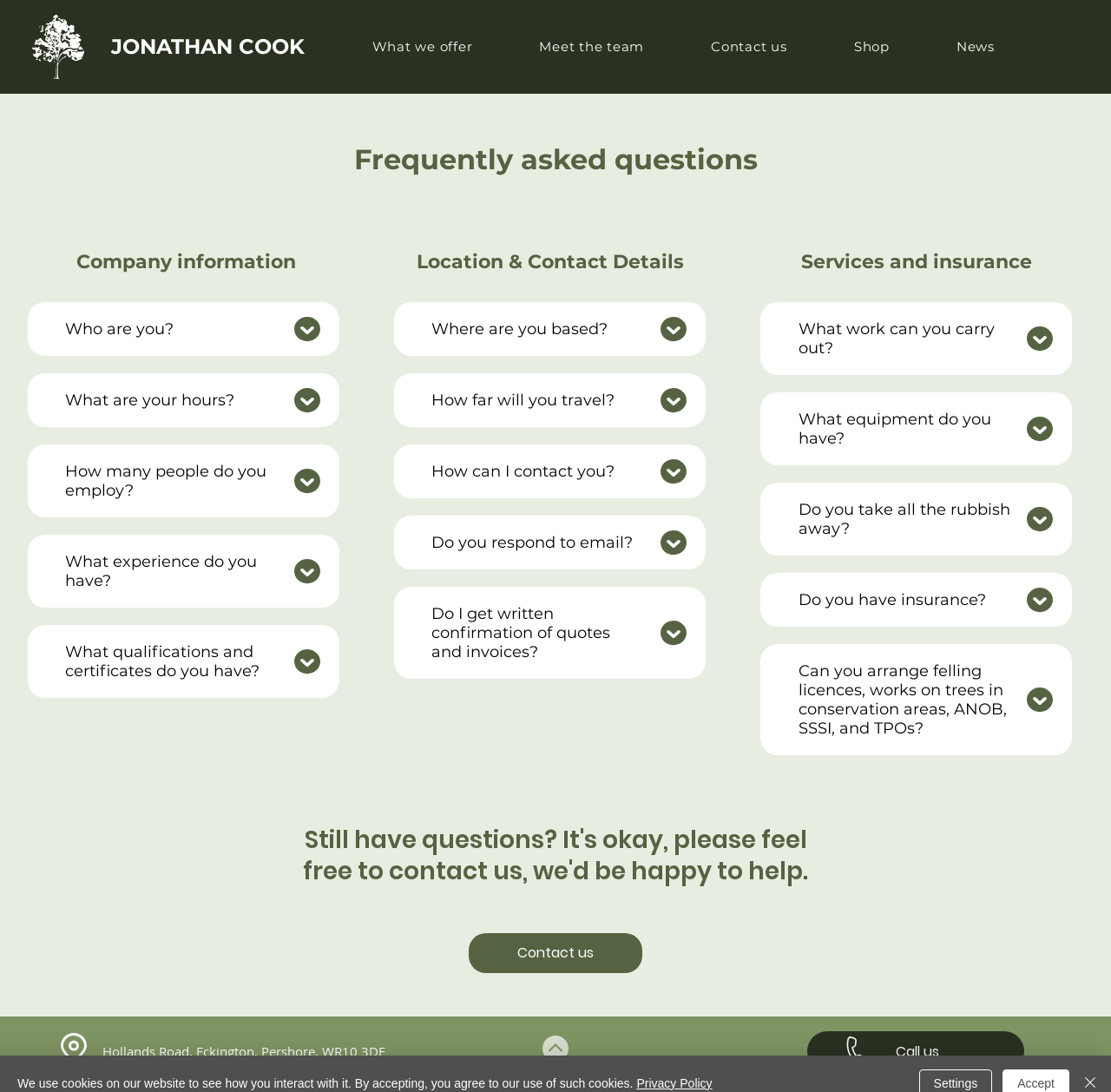Identify the coordinates of the bounding box for the element described below: "Write the First Review". Return the coordinates as four float numbers between 0 and 1: [left, top, right, bottom].

None